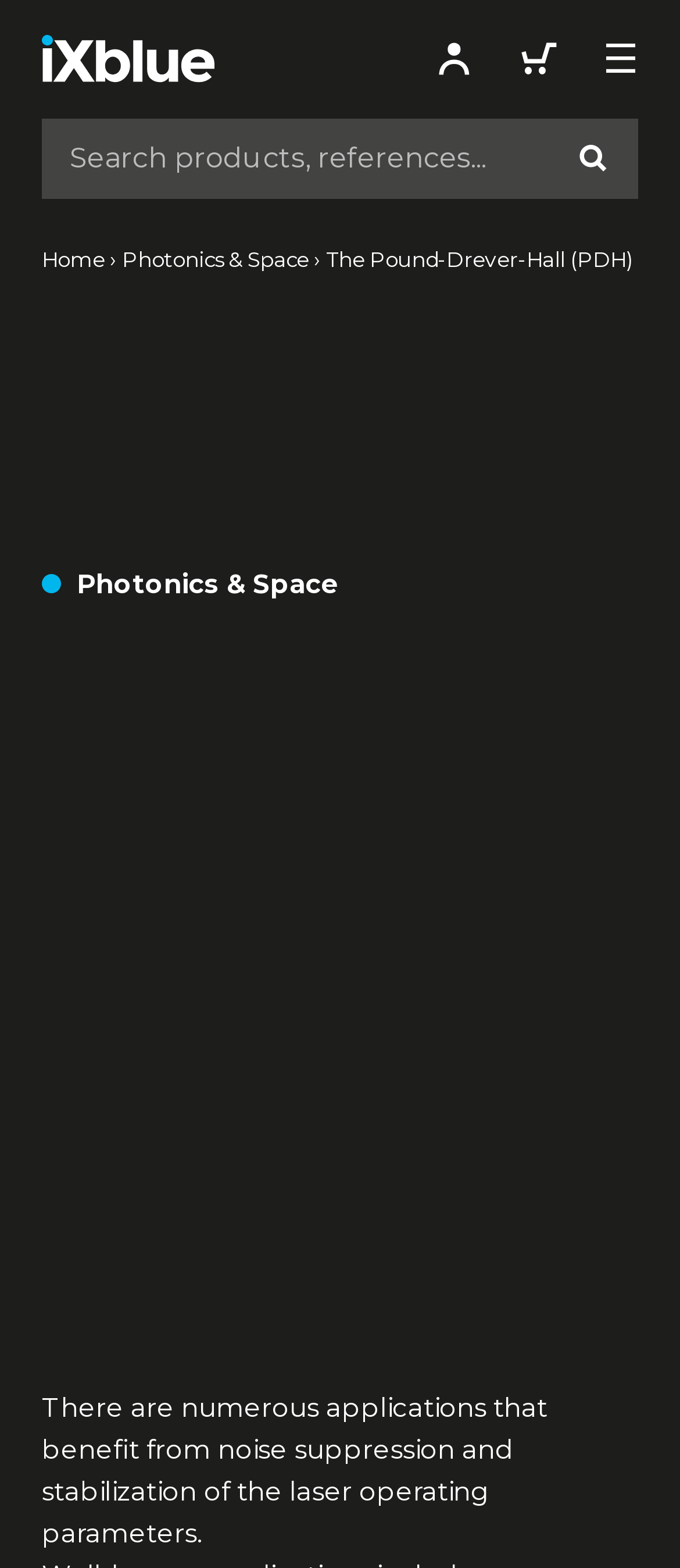What is the company name?
Please utilize the information in the image to give a detailed response to the question.

The company name can be found in the top left corner of the webpage, where the logo is located. The logo is accompanied by the text 'iXblue'.